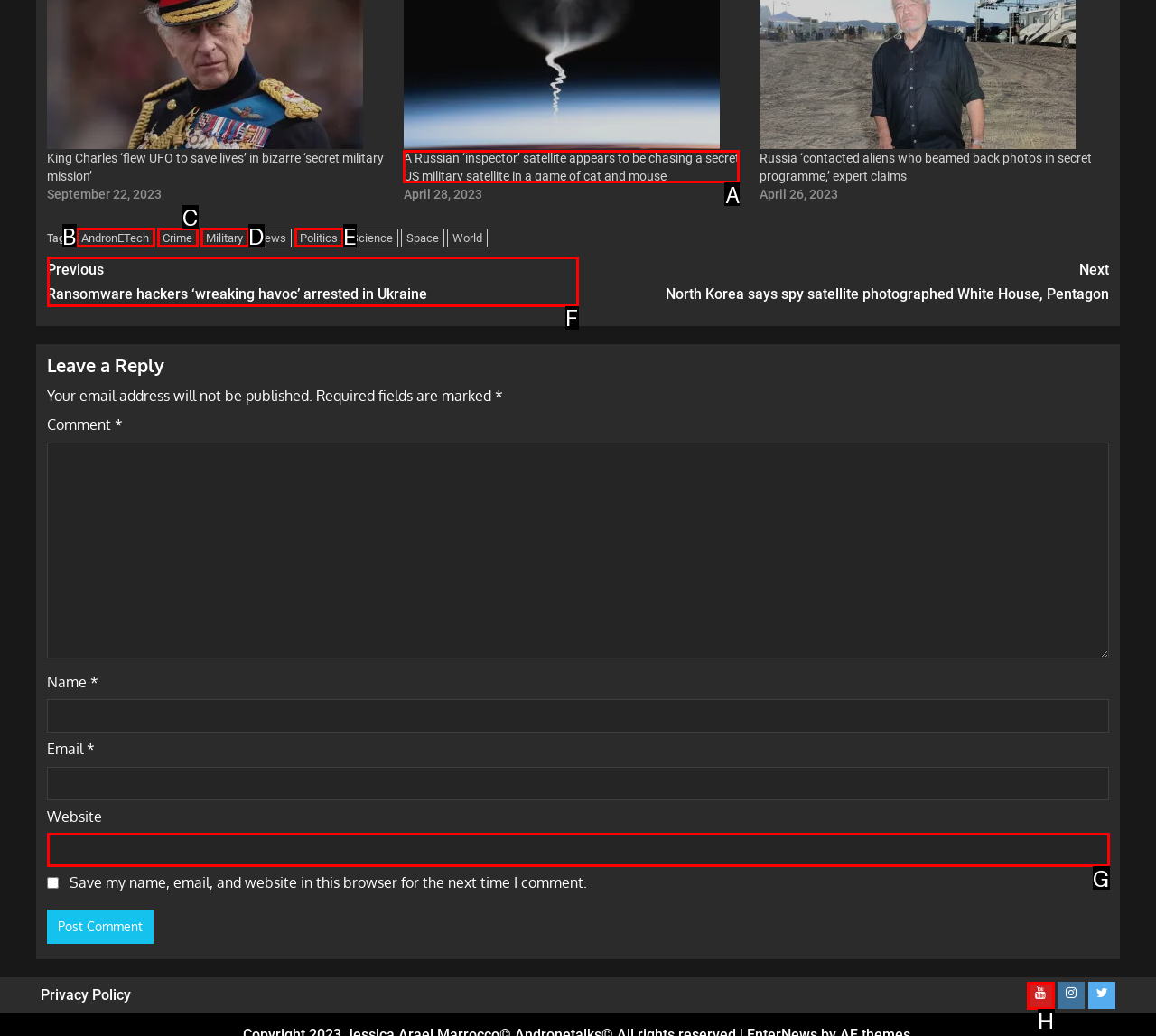Tell me which option best matches the description: parent_node: Website name="url"
Answer with the option's letter from the given choices directly.

G